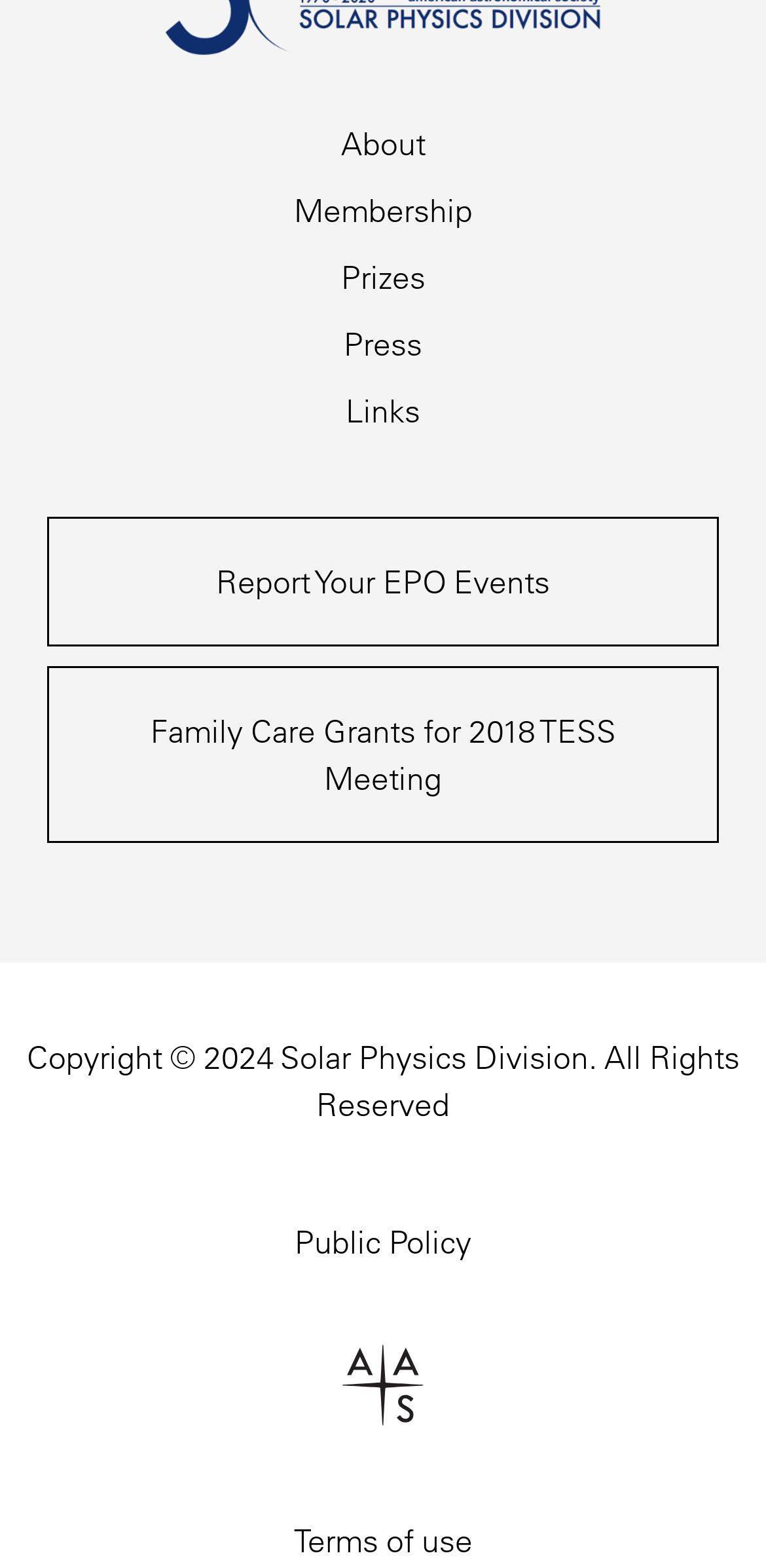Determine the bounding box coordinates of the section to be clicked to follow the instruction: "Go to aas.org". The coordinates should be given as four float numbers between 0 and 1, formatted as [left, top, right, bottom].

[0.446, 0.89, 0.554, 0.915]